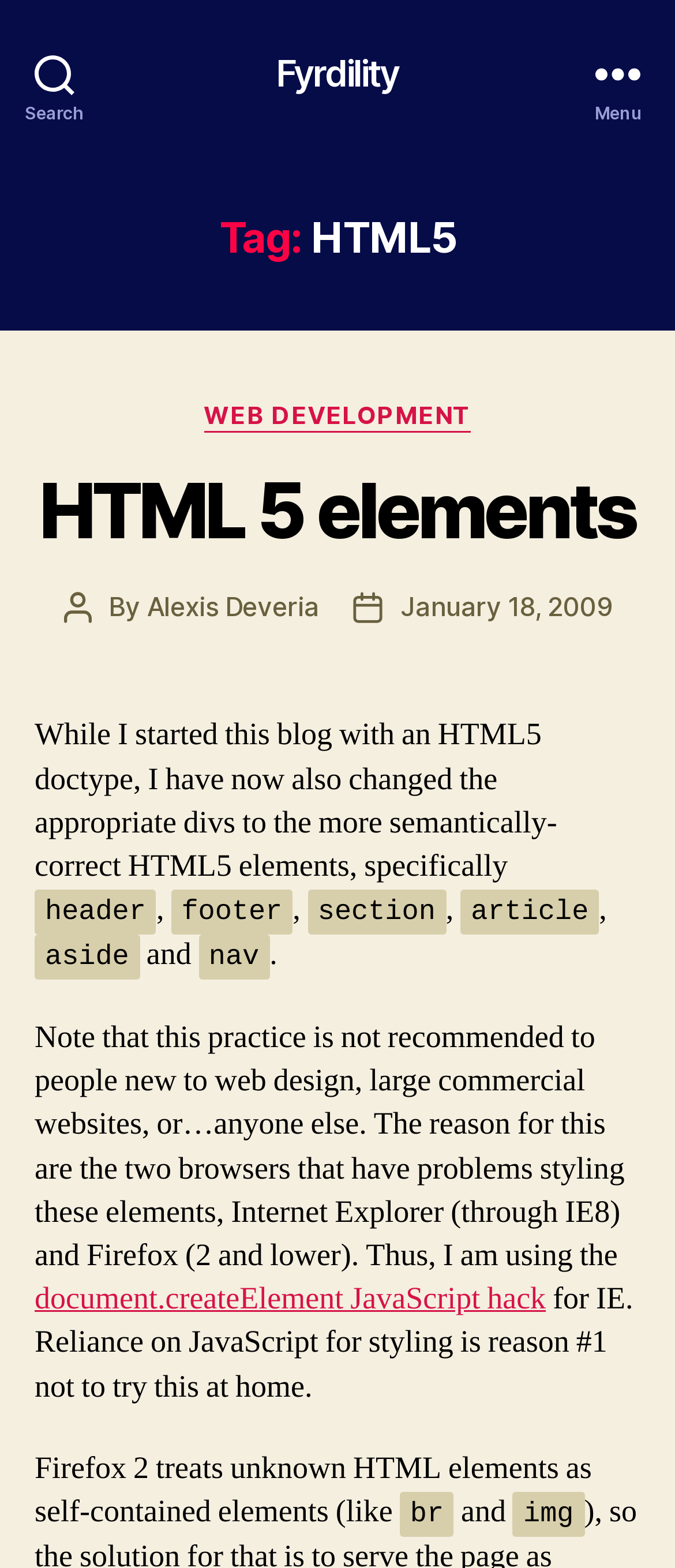Can you identify the bounding box coordinates of the clickable region needed to carry out this instruction: 'Search'? The coordinates should be four float numbers within the range of 0 to 1, stated as [left, top, right, bottom].

[0.0, 0.0, 0.162, 0.093]